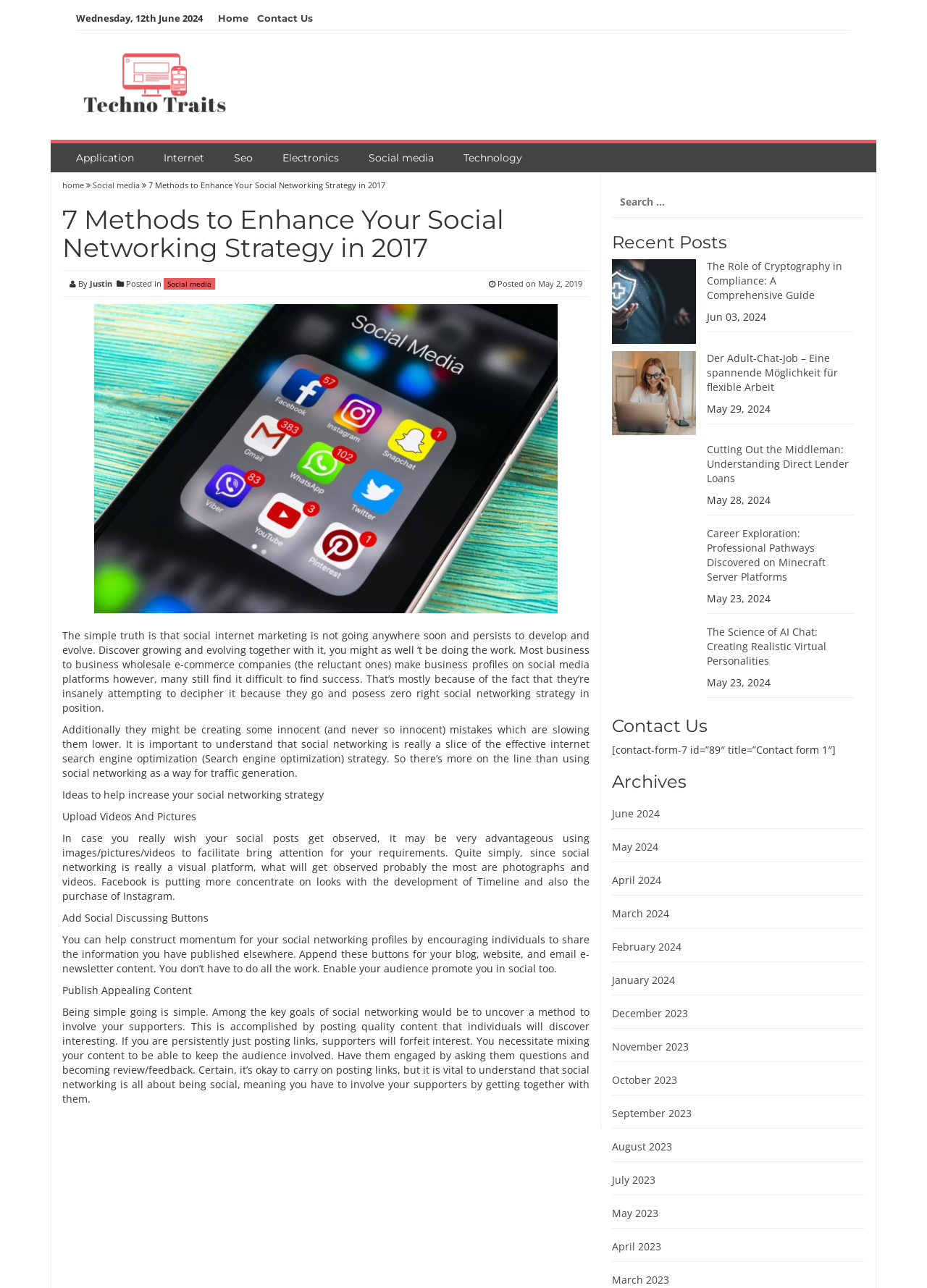Using the webpage screenshot, find the UI element described by Nevada. Provide the bounding box coordinates in the format (top-left x, top-left y, bottom-right x, bottom-right y), ensuring all values are floating point numbers between 0 and 1.

None